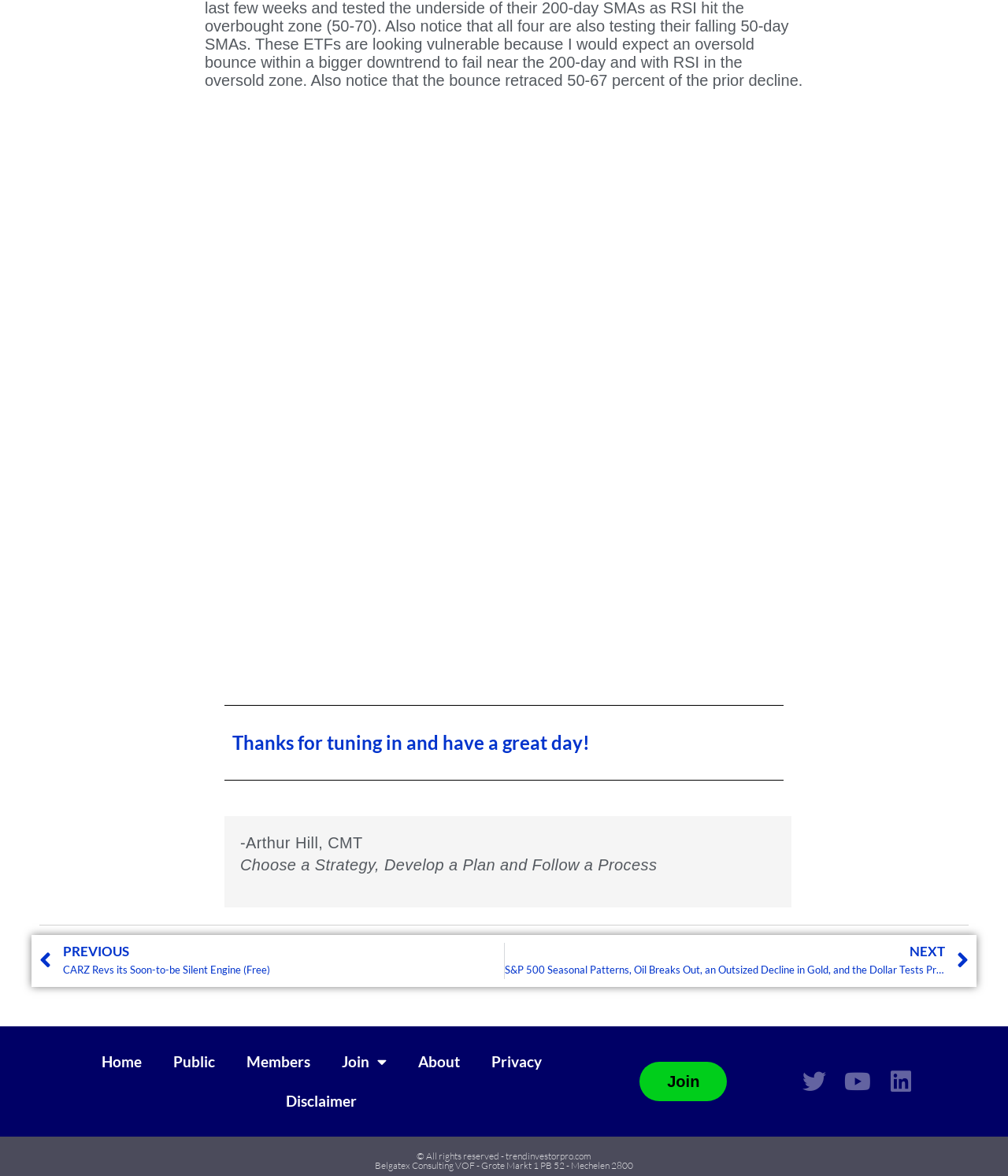Use a single word or phrase to answer this question: 
How many social media links are at the bottom?

3